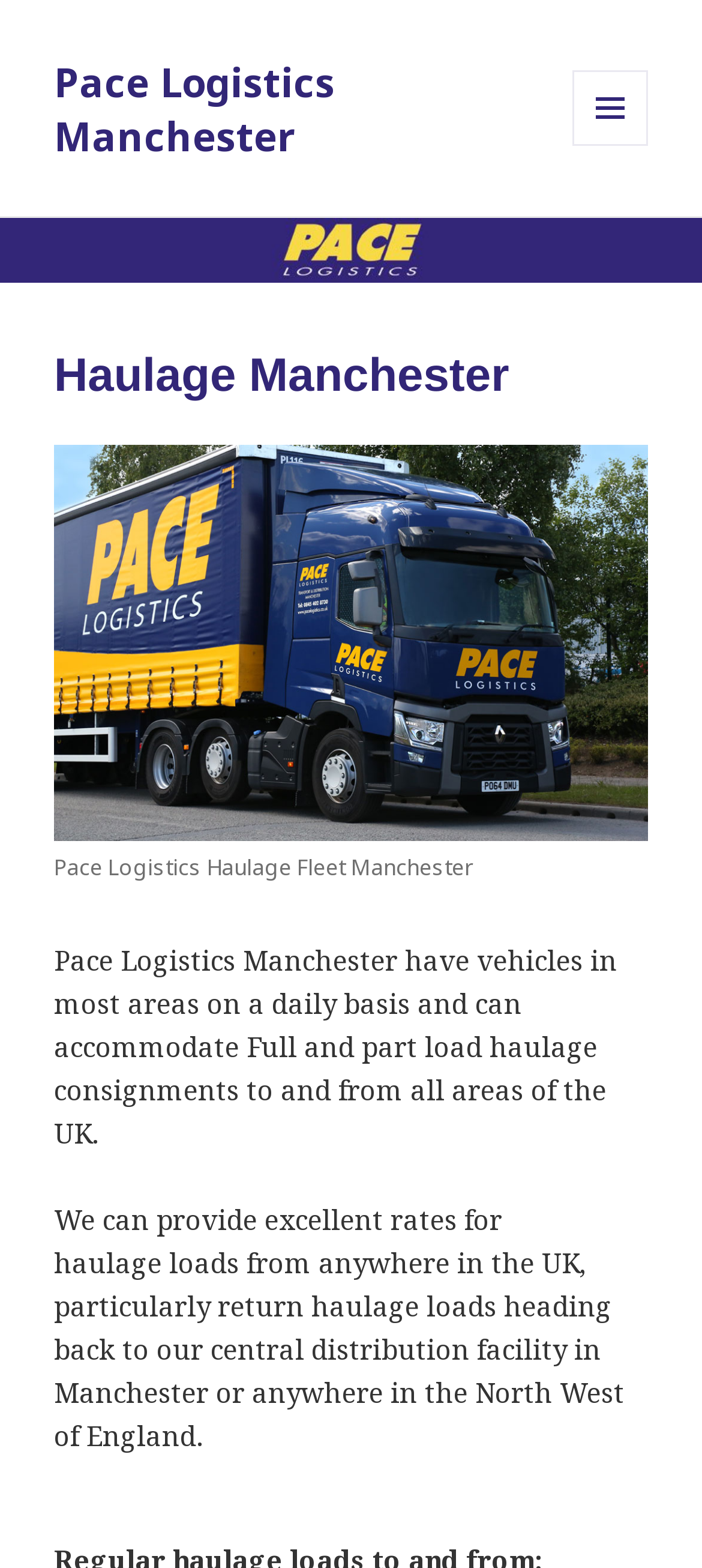What is the daily basis of the company's vehicles?
Based on the content of the image, thoroughly explain and answer the question.

I found the answer by reading the StaticText element that says 'Pace Logistics Manchester have vehicles in most areas on a daily basis and can accommodate Full and part load haulage consignments to and from all areas of the UK.' This sentence indicates that the company's vehicles are present in most areas on a daily basis.